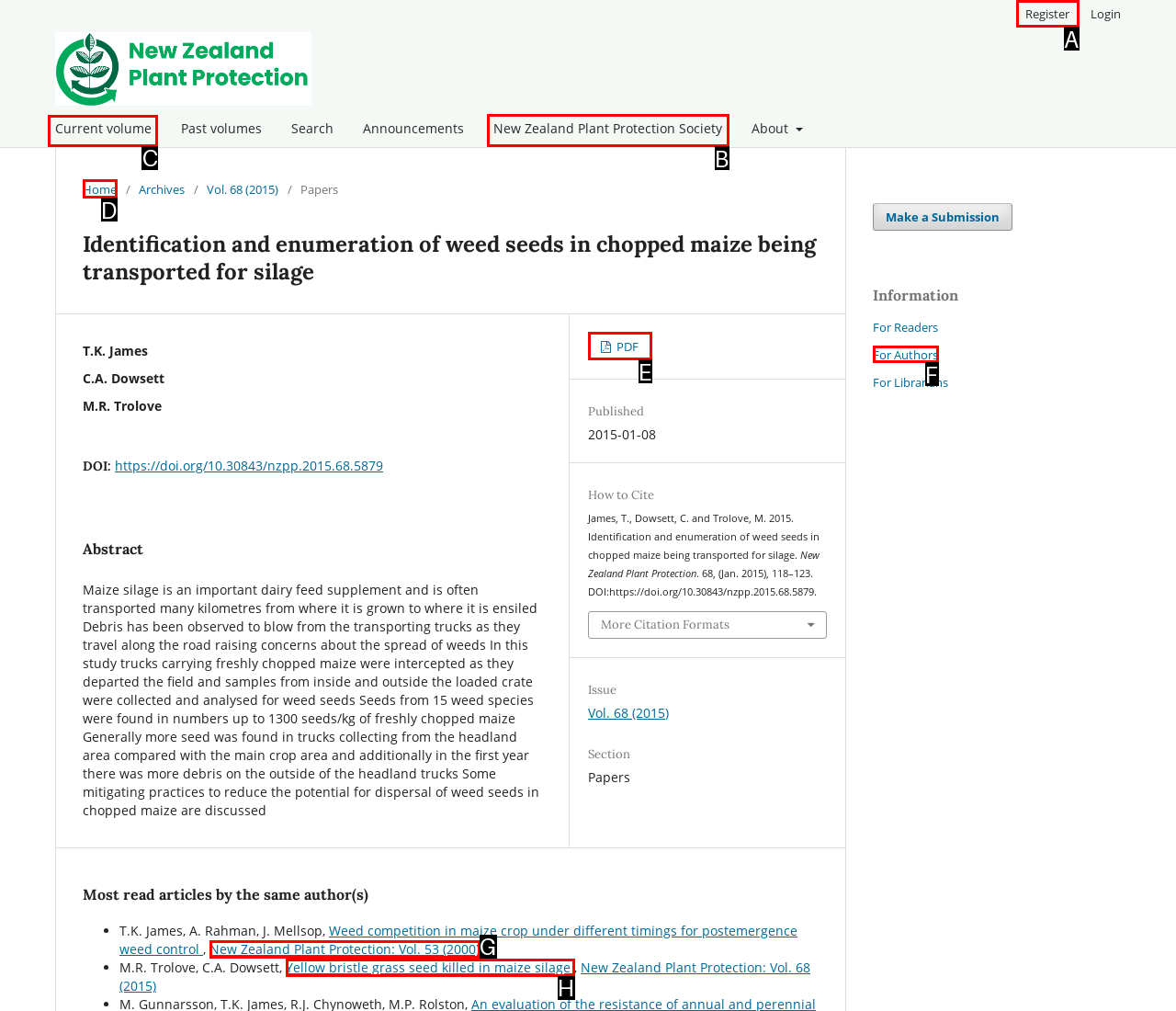Identify the HTML element you need to click to achieve the task: View current volume. Respond with the corresponding letter of the option.

C